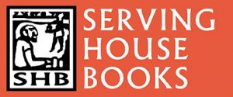What are the initials of Serving House Books?
Using the image, elaborate on the answer with as much detail as possible.

The brand name 'SERVING HOUSE BOOKS' is boldly printed alongside the initials 'SHB', emphasizing its identity in the literary community.